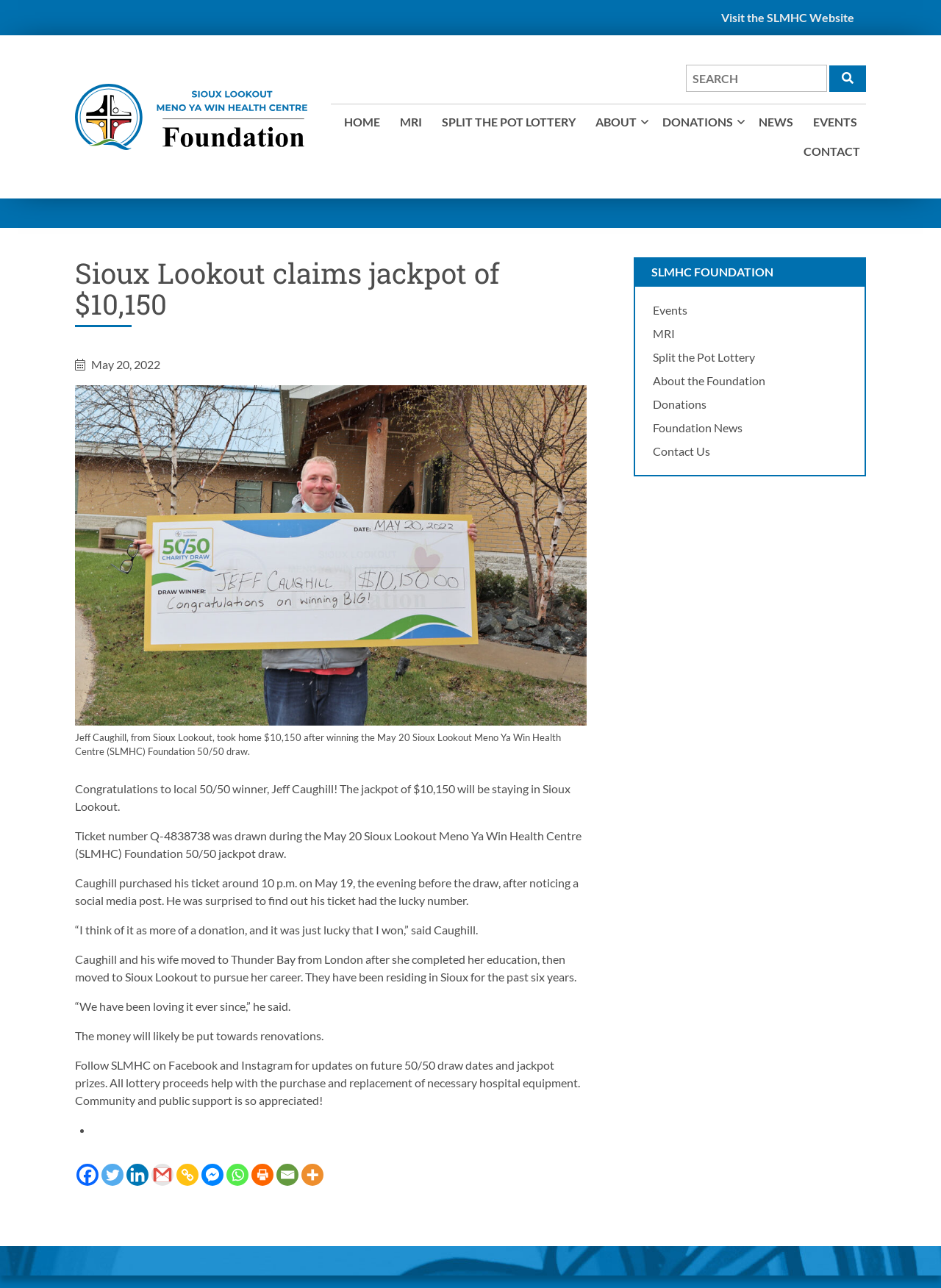Determine the bounding box coordinates for the area that needs to be clicked to fulfill this task: "Follow SLMHC on Facebook". The coordinates must be given as four float numbers between 0 and 1, i.e., [left, top, right, bottom].

[0.081, 0.903, 0.105, 0.92]